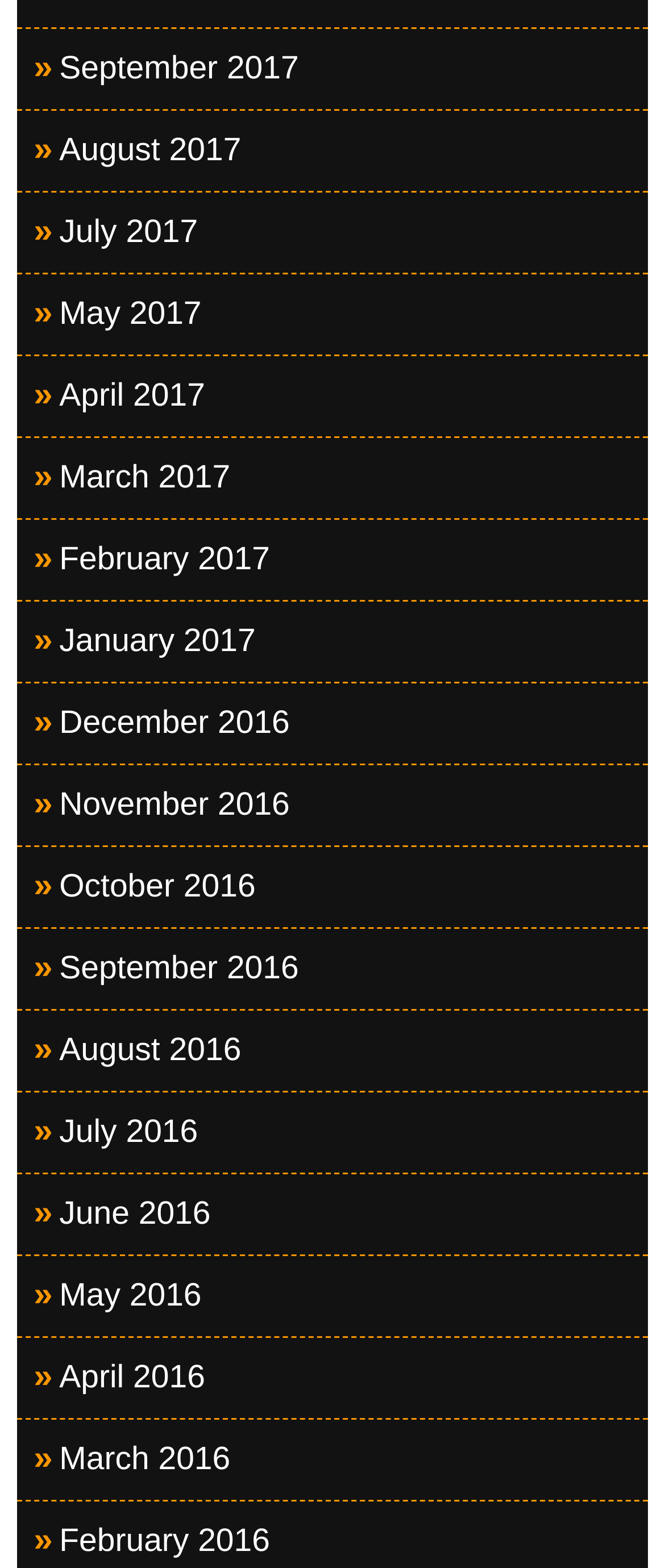Locate the bounding box coordinates of the clickable element to fulfill the following instruction: "view March 2017 archives". Provide the coordinates as four float numbers between 0 and 1 in the format [left, top, right, bottom].

[0.025, 0.279, 0.975, 0.33]